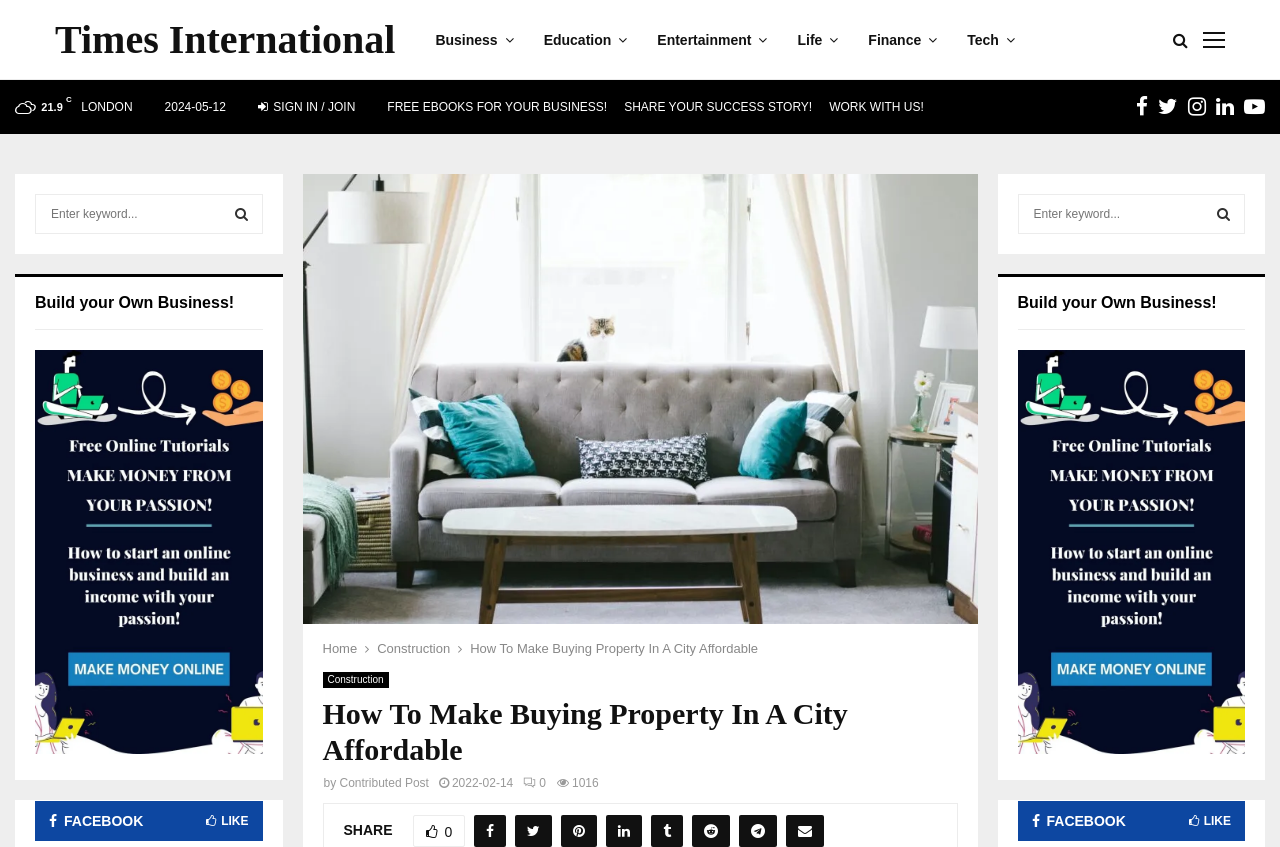How many shares does the article have? Using the information from the screenshot, answer with a single word or phrase.

1016